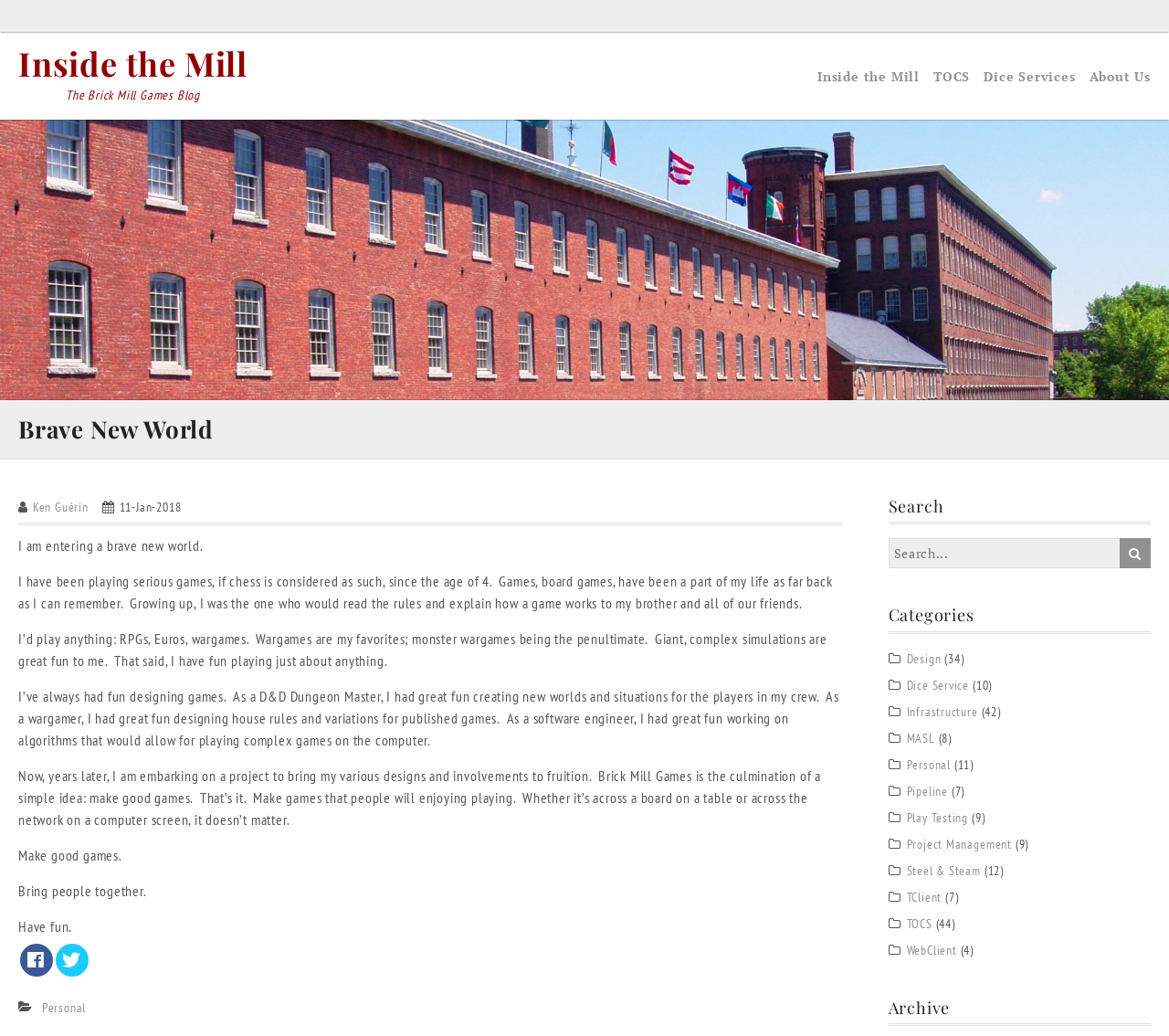Consider the image and give a detailed and elaborate answer to the question: 
What is the date of the blog post?

The question asks for the date of the blog post, which can be found in the time element with the text '11-Jan-2018' at coordinates [0.102, 0.481, 0.155, 0.497]. This element is part of the article element with the heading 'Brave New World'.